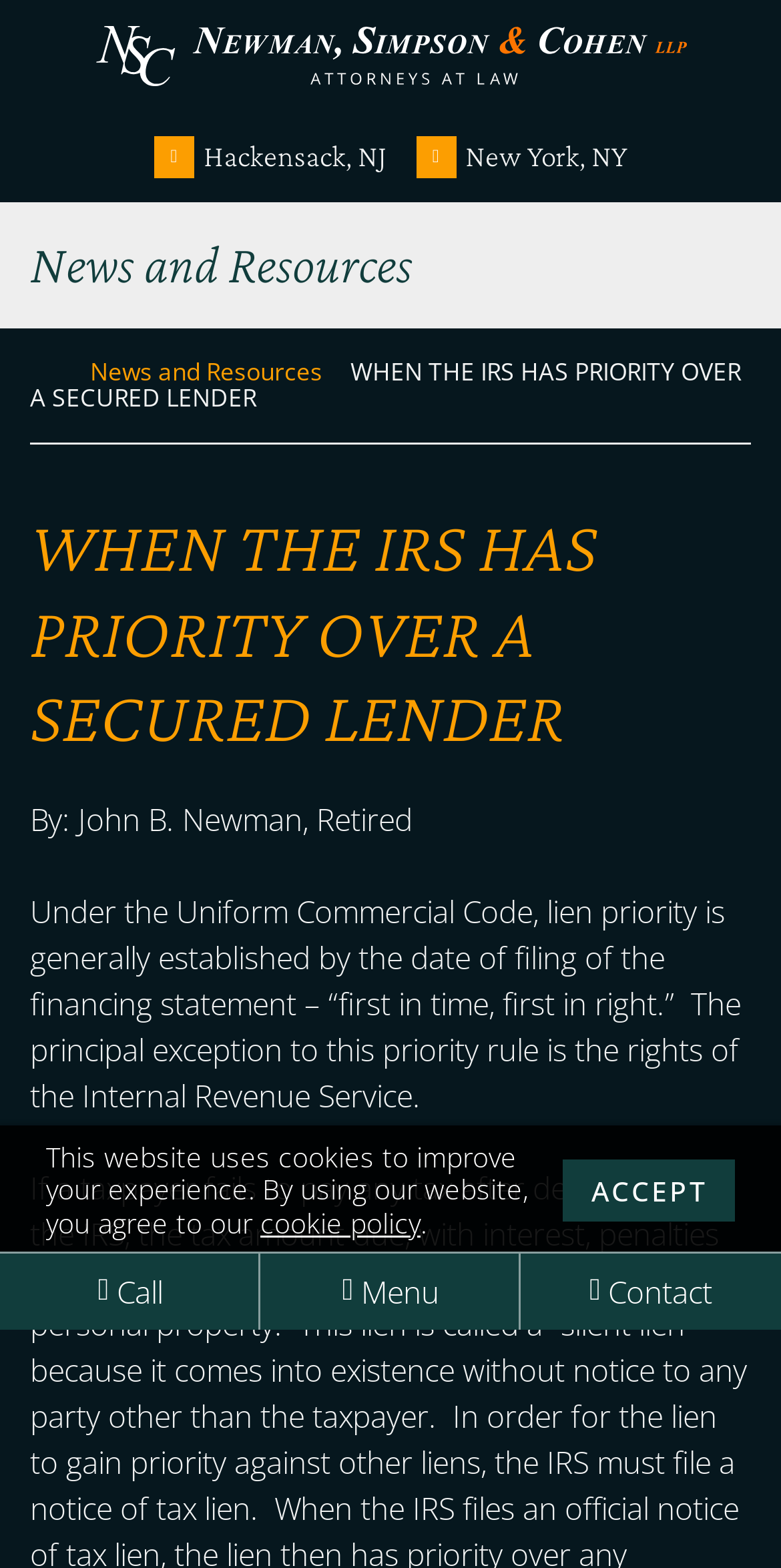What is the topic of the article?
Analyze the image and provide a thorough answer to the question.

The topic of the article is lien priority under Uniform Commercial Code, which is mentioned in the text 'Under the Uniform Commercial Code, lien priority is generally established by the date of filing of the financing statement – “first in time, first in right.”'.